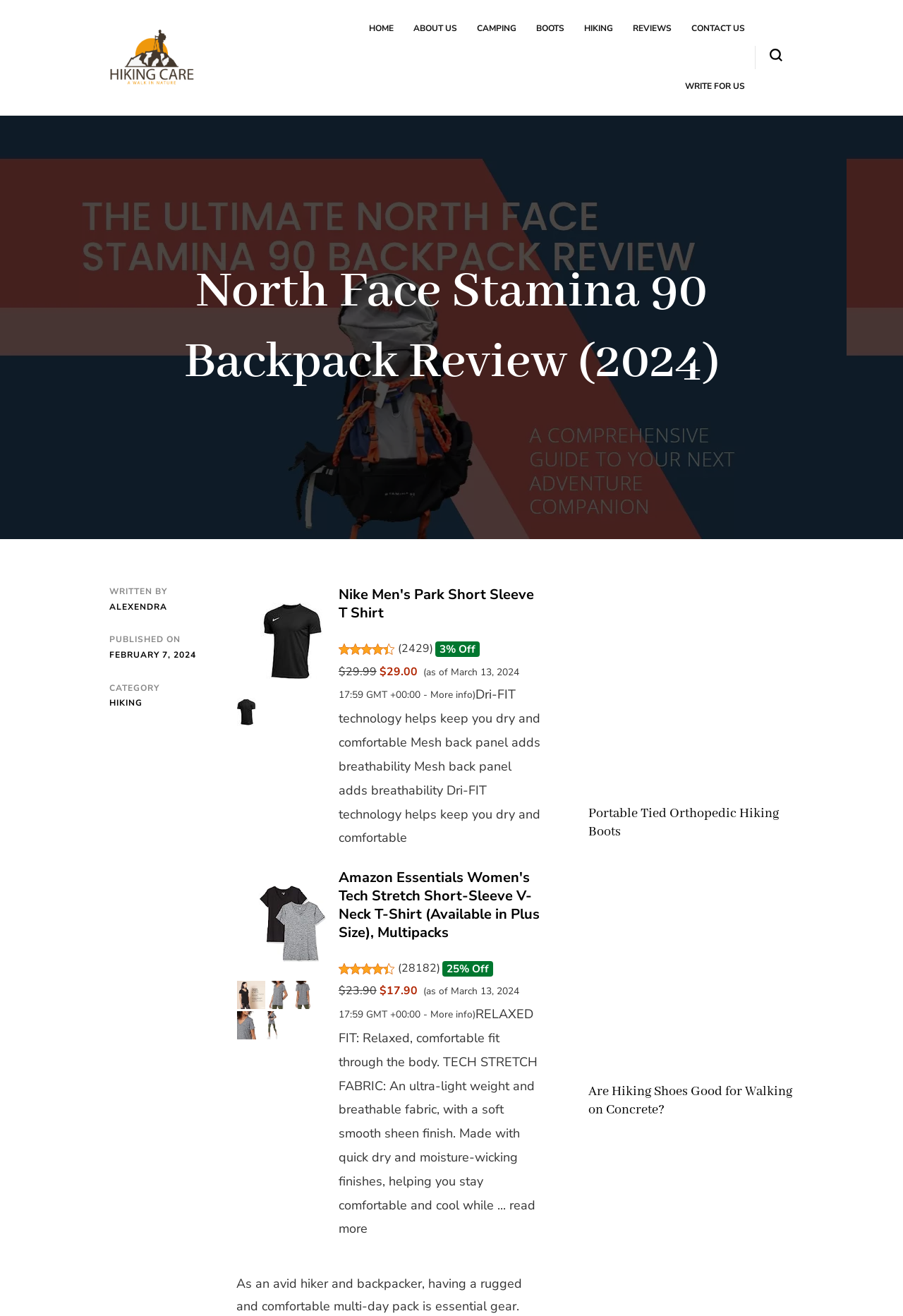Utilize the information from the image to answer the question in detail:
What is the original price of the Nike Men's Park Short Sleeve T Shirt?

I looked at the review section of the Nike Men's Park Short Sleeve T Shirt and found that the original price is $29.99, which is indicated by the text '$29.99' with a strikethrough, indicating that it is the original price.